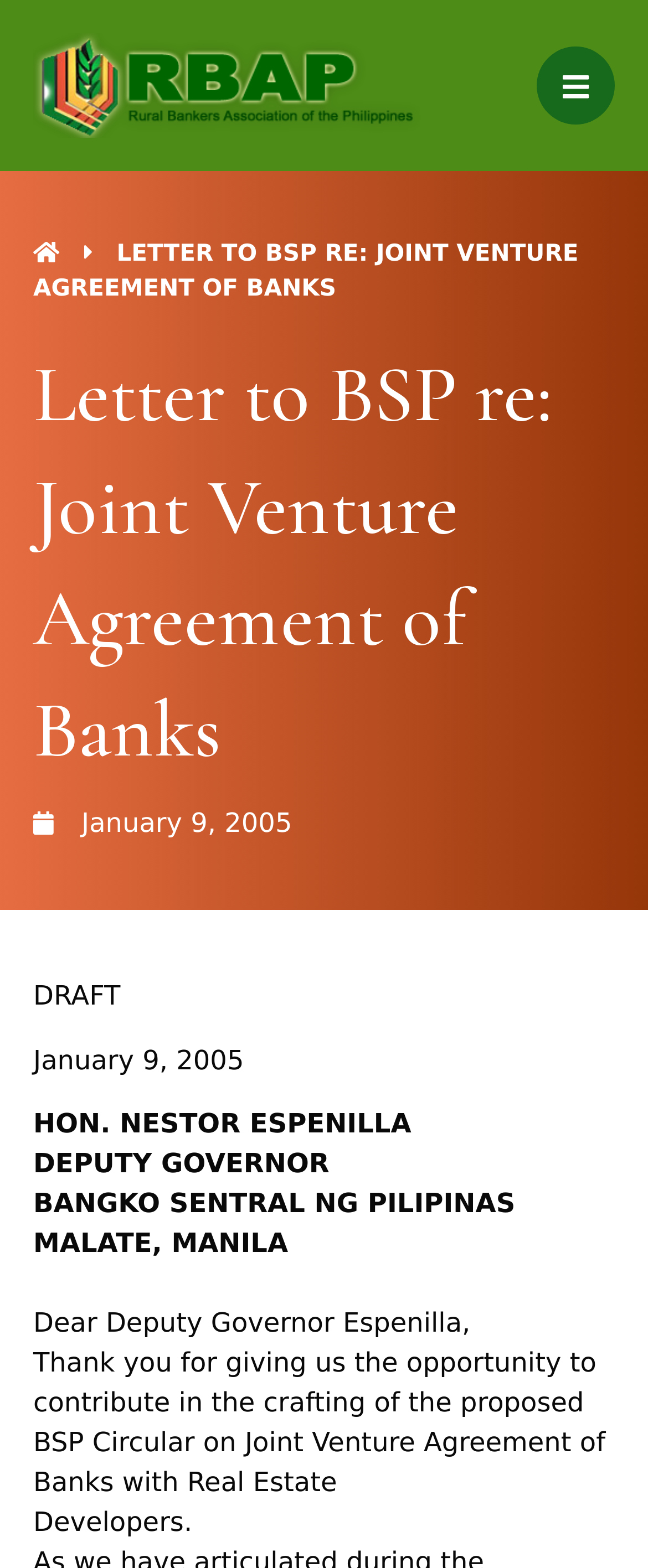Locate the primary heading on the webpage and return its text.

Letter to BSP re: Joint Venture Agreement of Banks